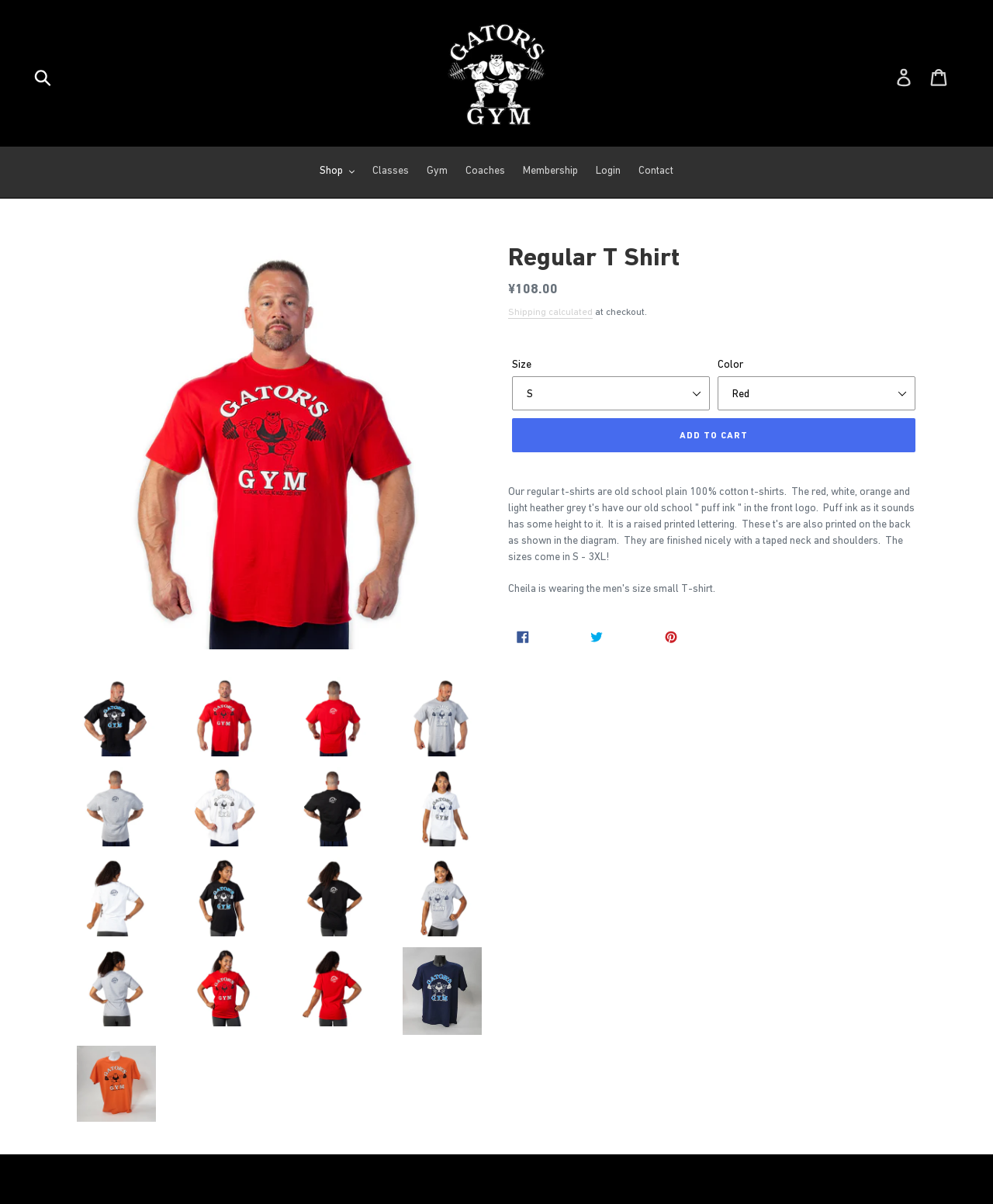Locate the bounding box of the UI element with the following description: "Add to cart".

[0.516, 0.347, 0.922, 0.376]